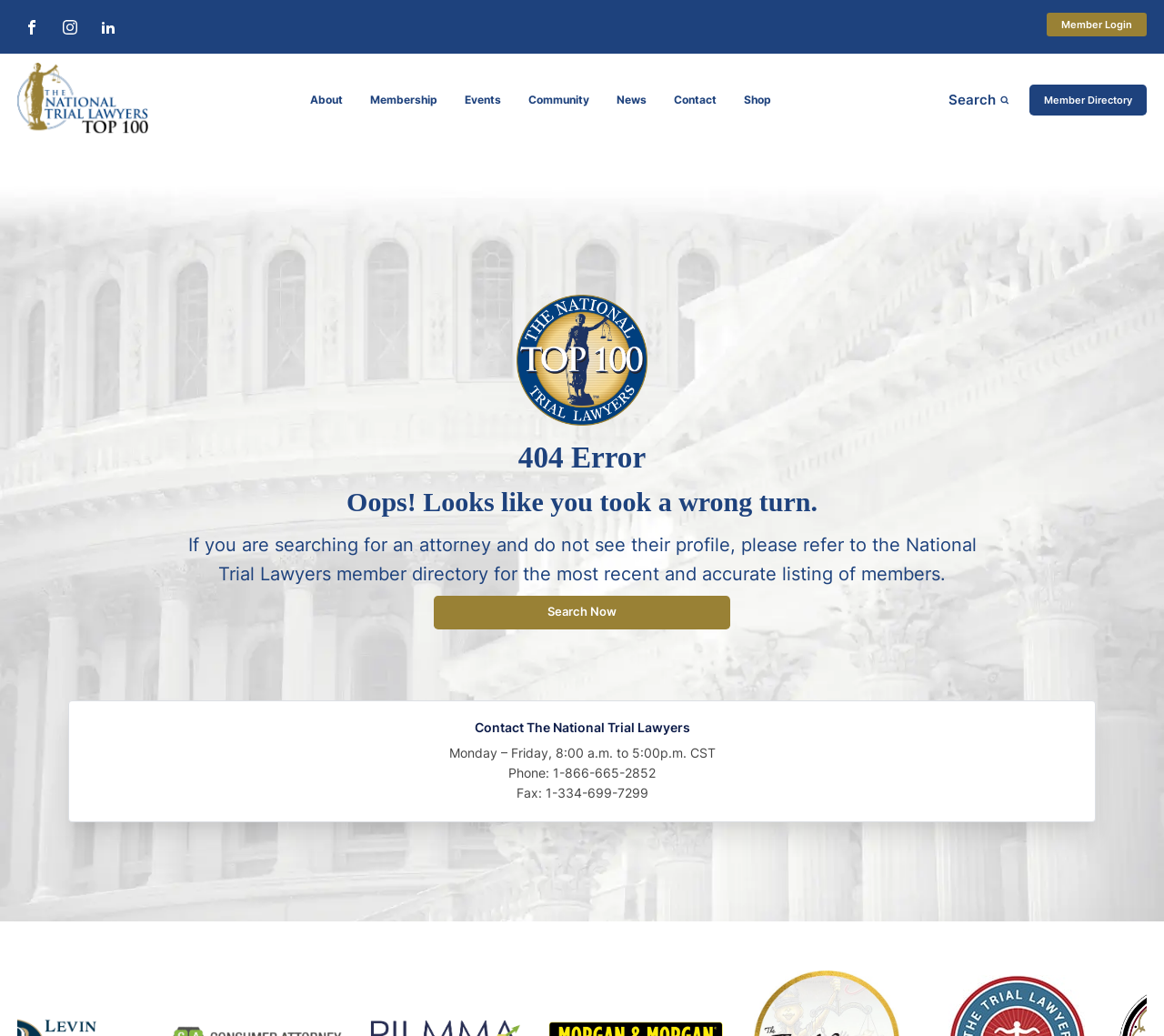Please locate the bounding box coordinates for the element that should be clicked to achieve the following instruction: "Contact The National Trial Lawyers". Ensure the coordinates are given as four float numbers between 0 and 1, i.e., [left, top, right, bottom].

[0.059, 0.676, 0.941, 0.794]